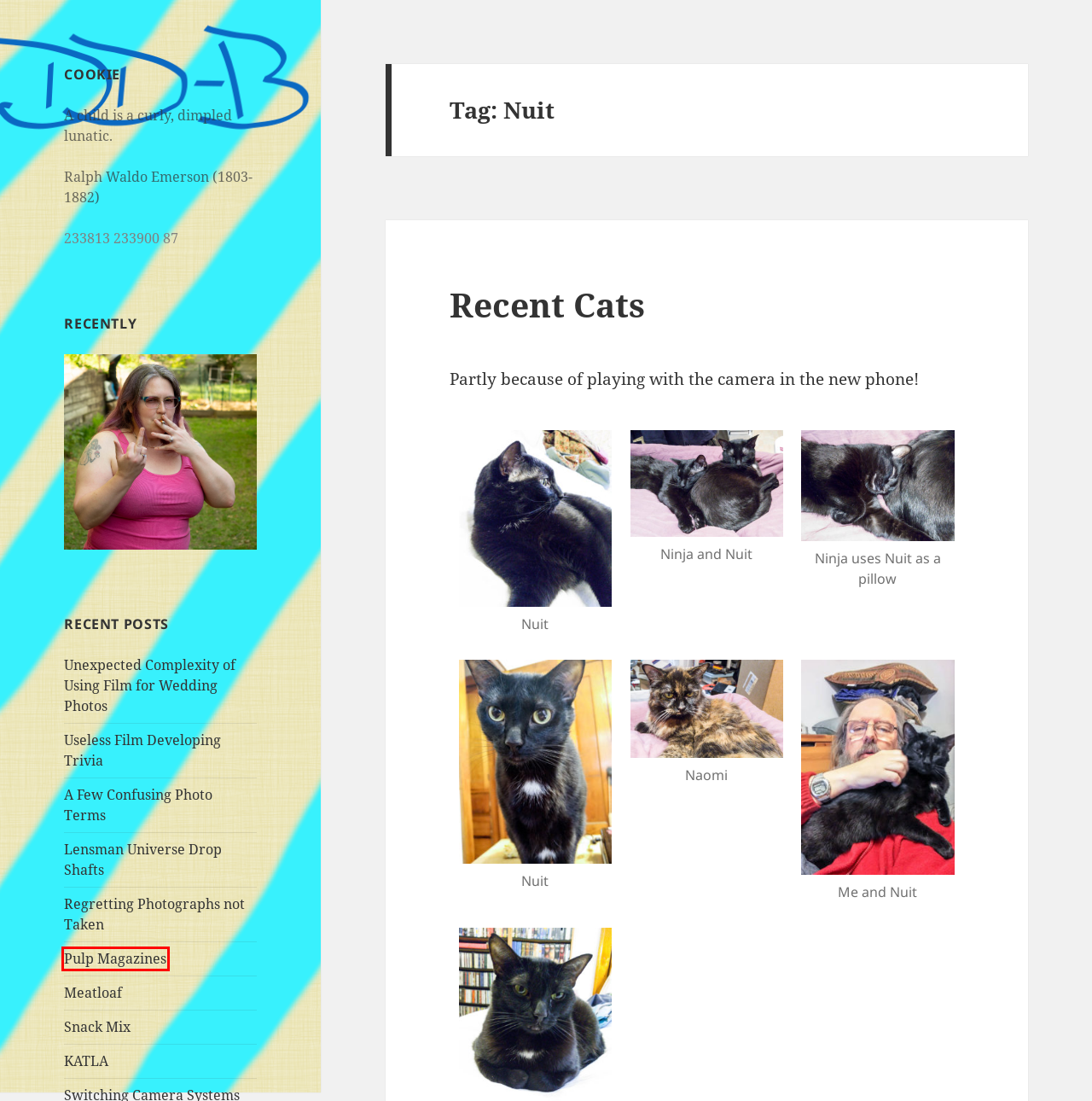A screenshot of a webpage is given with a red bounding box around a UI element. Choose the description that best matches the new webpage shown after clicking the element within the red bounding box. Here are the candidates:
A. Recent Cats
B. KATLA
C. Useless Film Developing Trivia
D. Snack Mix
E. Pulp Magazines
F. A Few Confusing Photo Terms
G. Lensman Universe Drop Shafts
H. Regretting Photographs not Taken

E